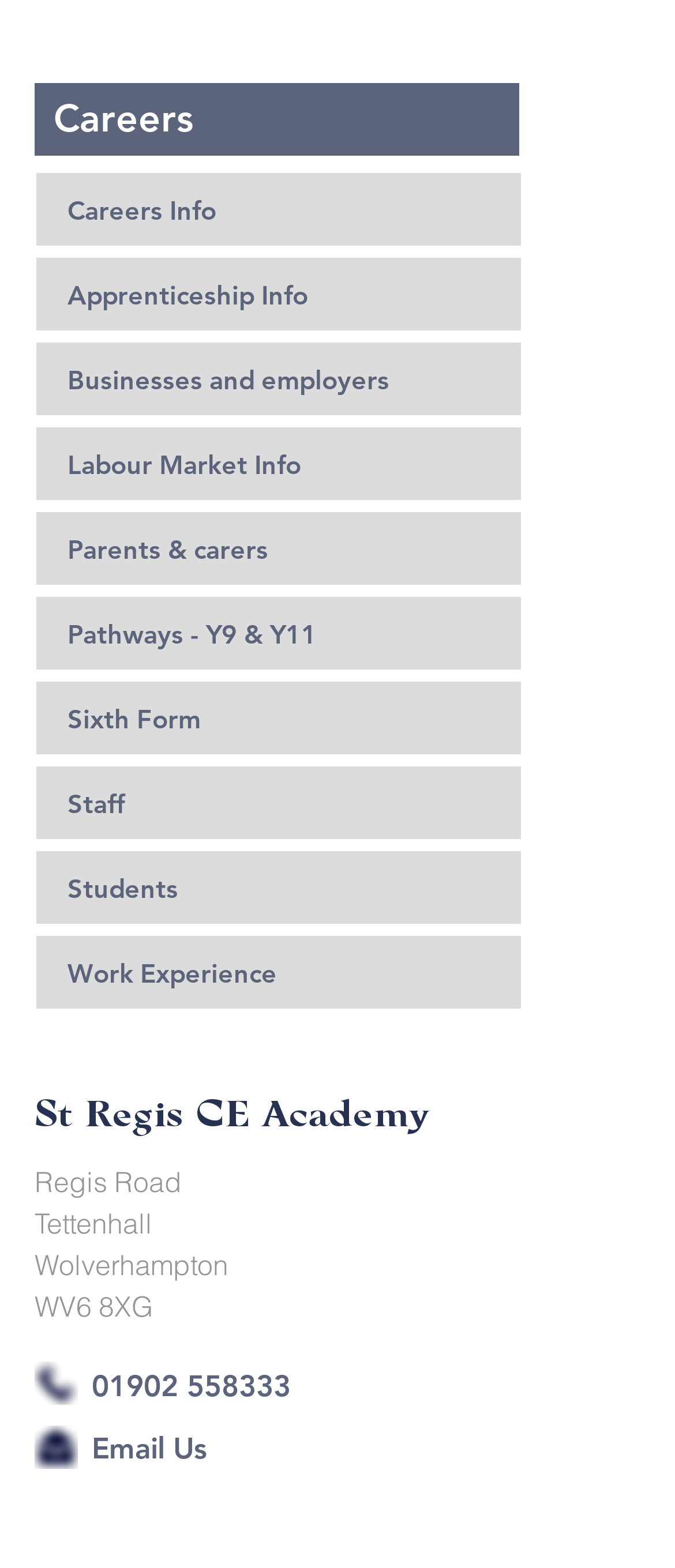Please identify the coordinates of the bounding box for the clickable region that will accomplish this instruction: "Go to home page".

None